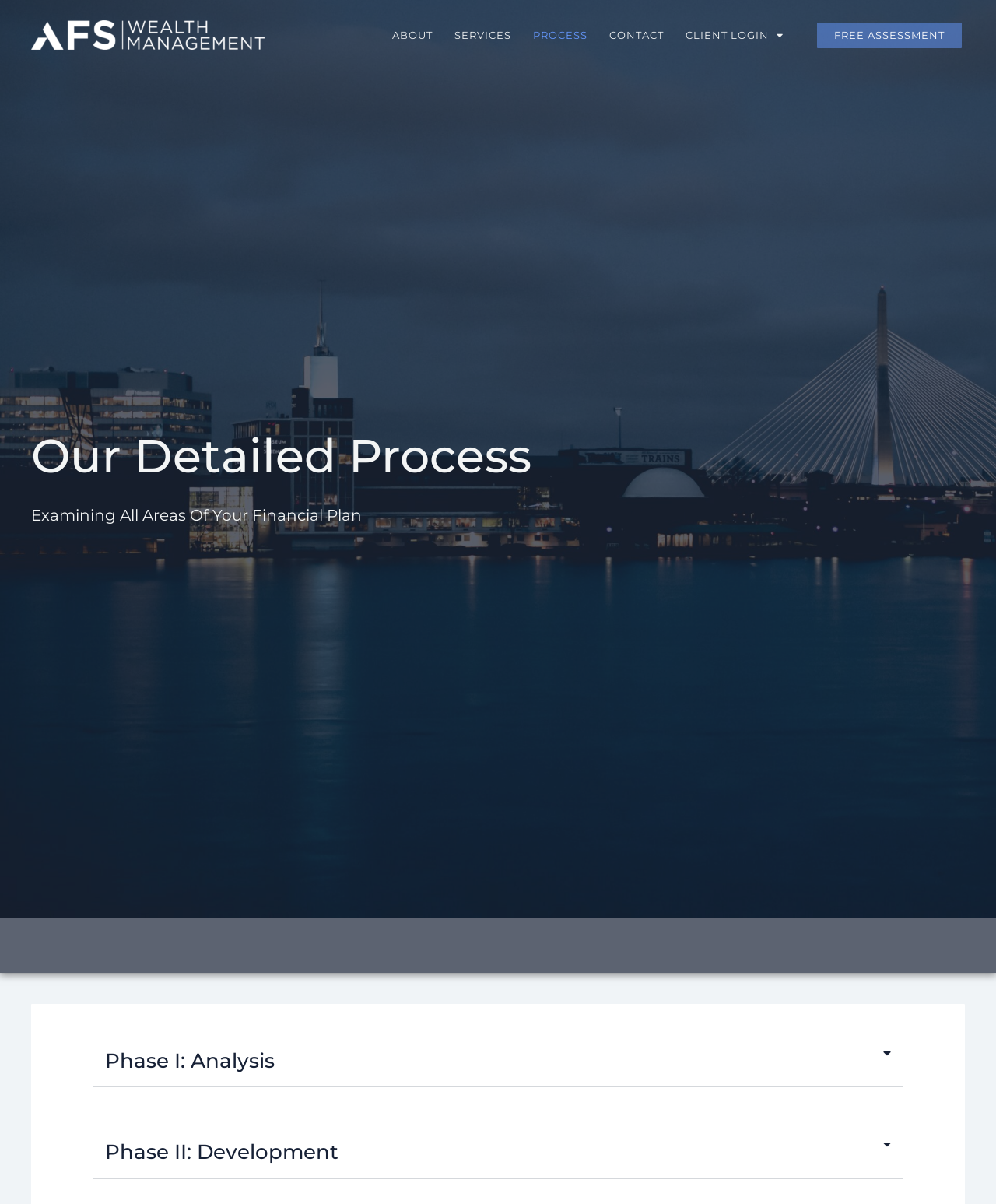What is the purpose of the 'CLIENT LOGIN' link?
Provide a concise answer using a single word or phrase based on the image.

To log in to client account